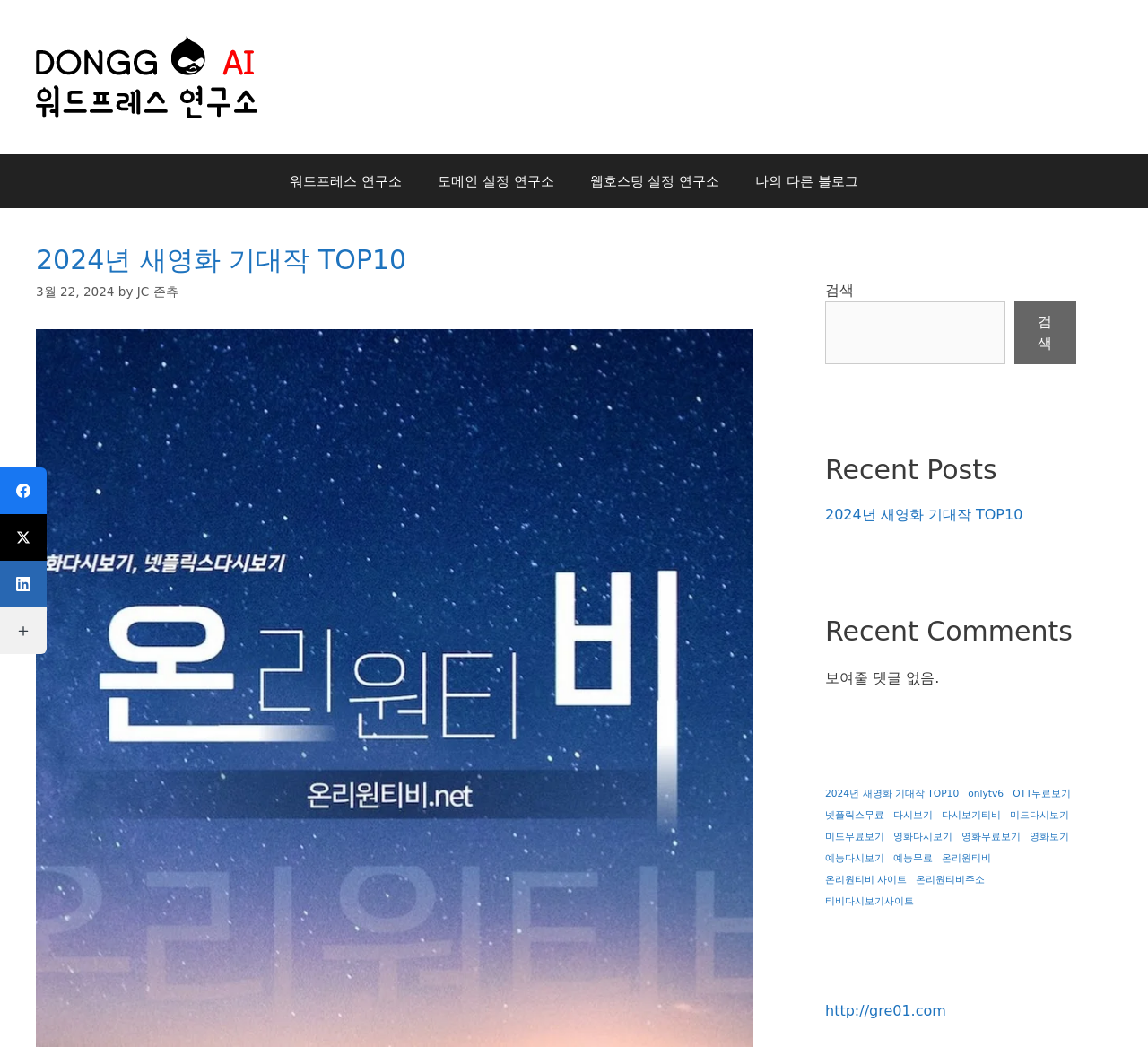Determine the bounding box coordinates of the area to click in order to meet this instruction: "Search for something".

[0.719, 0.285, 0.876, 0.345]